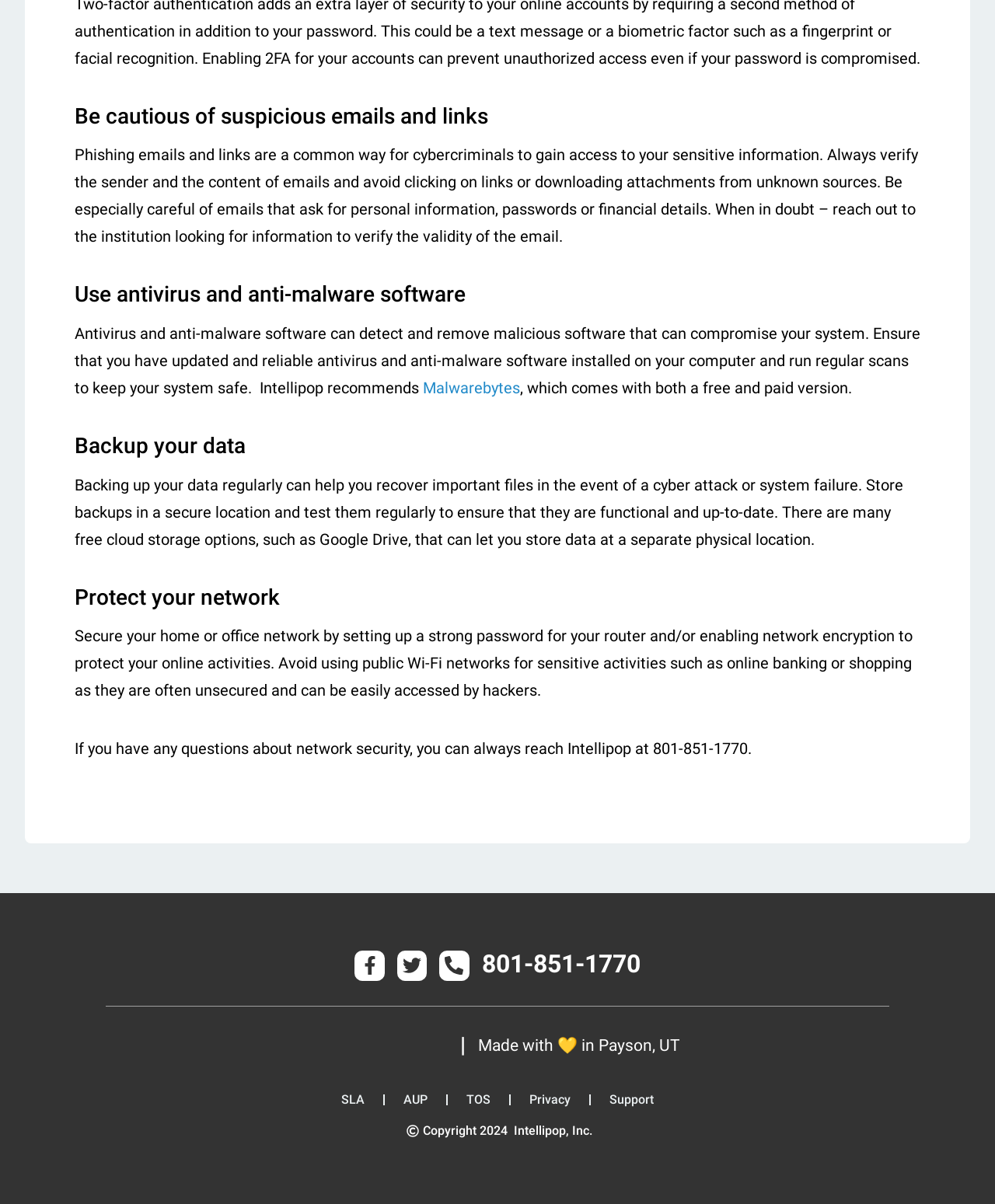What is the phone number to contact Intellipop for network security questions?
Look at the image and answer the question using a single word or phrase.

801-851-1770